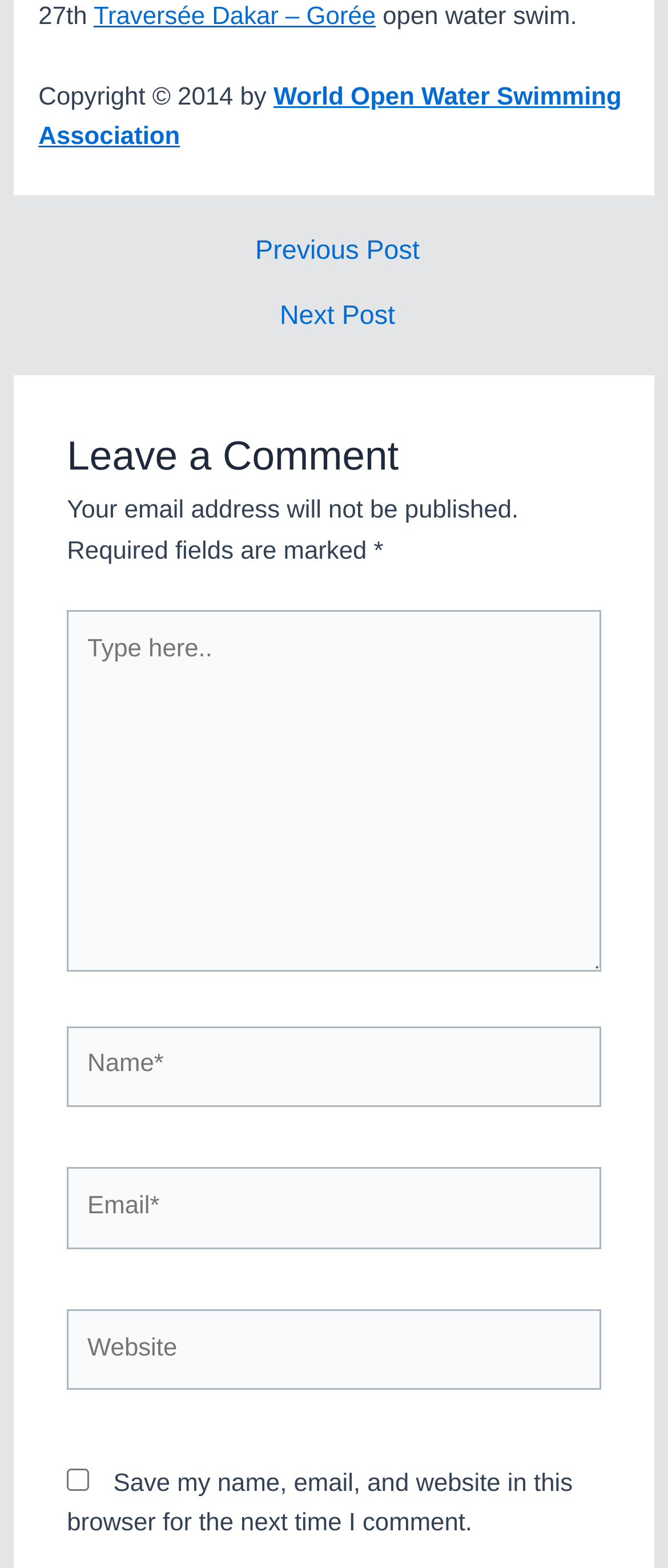Pinpoint the bounding box coordinates of the clickable area needed to execute the instruction: "Type in the comment box". The coordinates should be specified as four float numbers between 0 and 1, i.e., [left, top, right, bottom].

[0.1, 0.389, 0.9, 0.619]